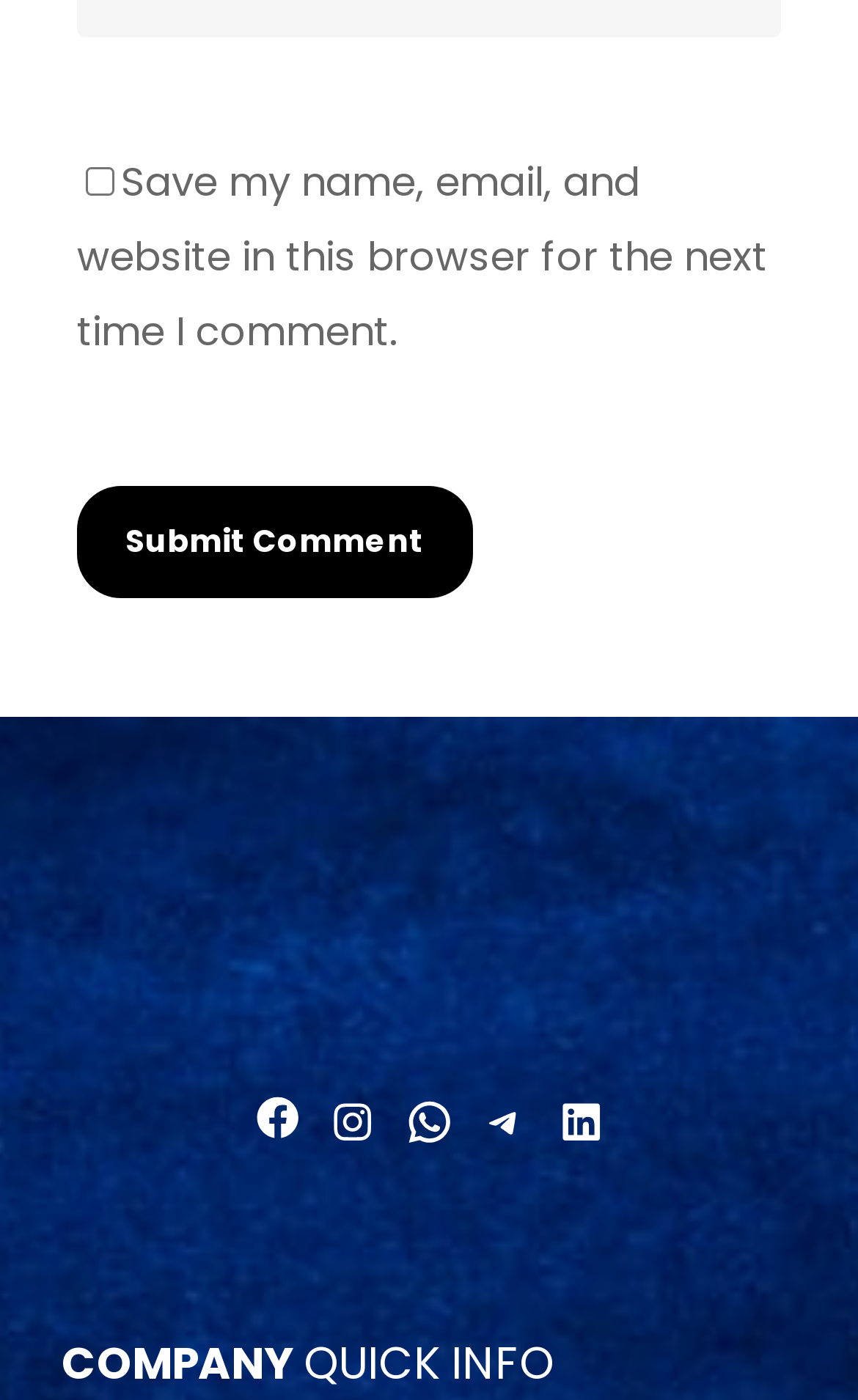Please answer the following question using a single word or phrase: 
What is the button below the checkbox?

Submit Comment